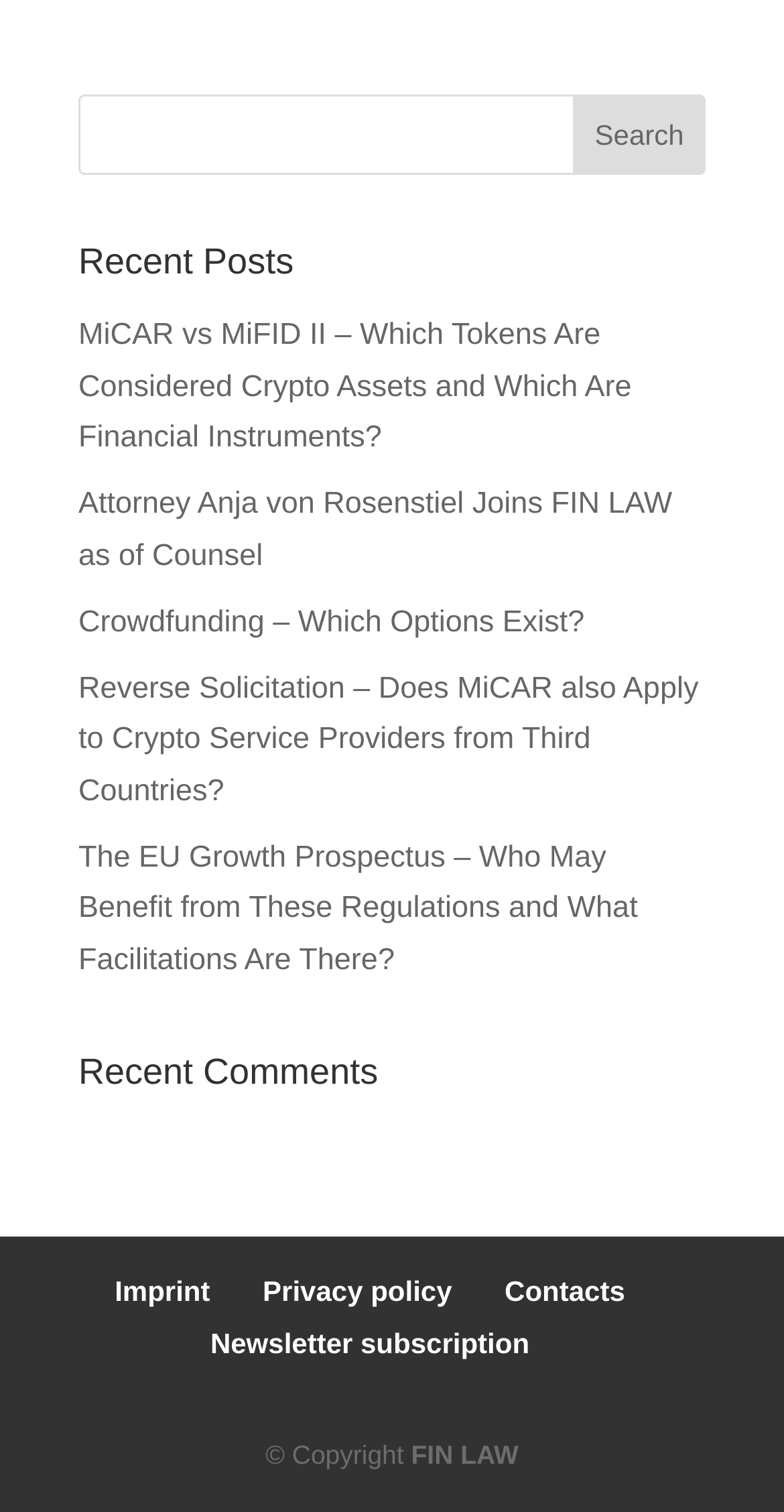What is the copyright information?
Using the information from the image, provide a comprehensive answer to the question.

I looked at the text at the bottom of the page, and it says '© Copyright' followed by a link to 'FIN LAW', so the copyright information is 'Copyright FIN LAW'.